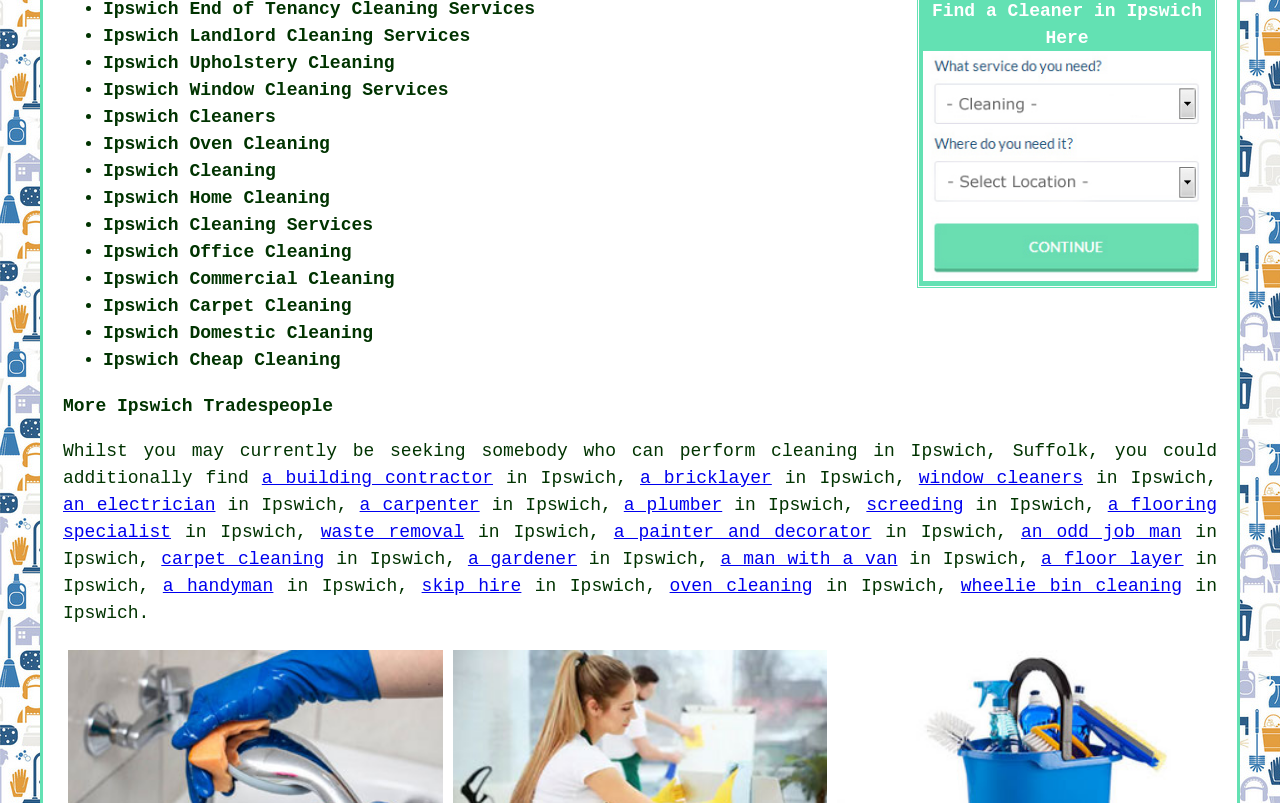What is the purpose of the list on this webpage?
Use the information from the image to give a detailed answer to the question.

The list on this webpage appears to be a collection of various cleaning services available in Ipswich. The list includes options such as Ipswich Cleaners, Ipswich Oven Cleaning, and Ipswich Carpet Cleaning, which suggests that the purpose of the list is to provide users with a range of cleaning services options to choose from.